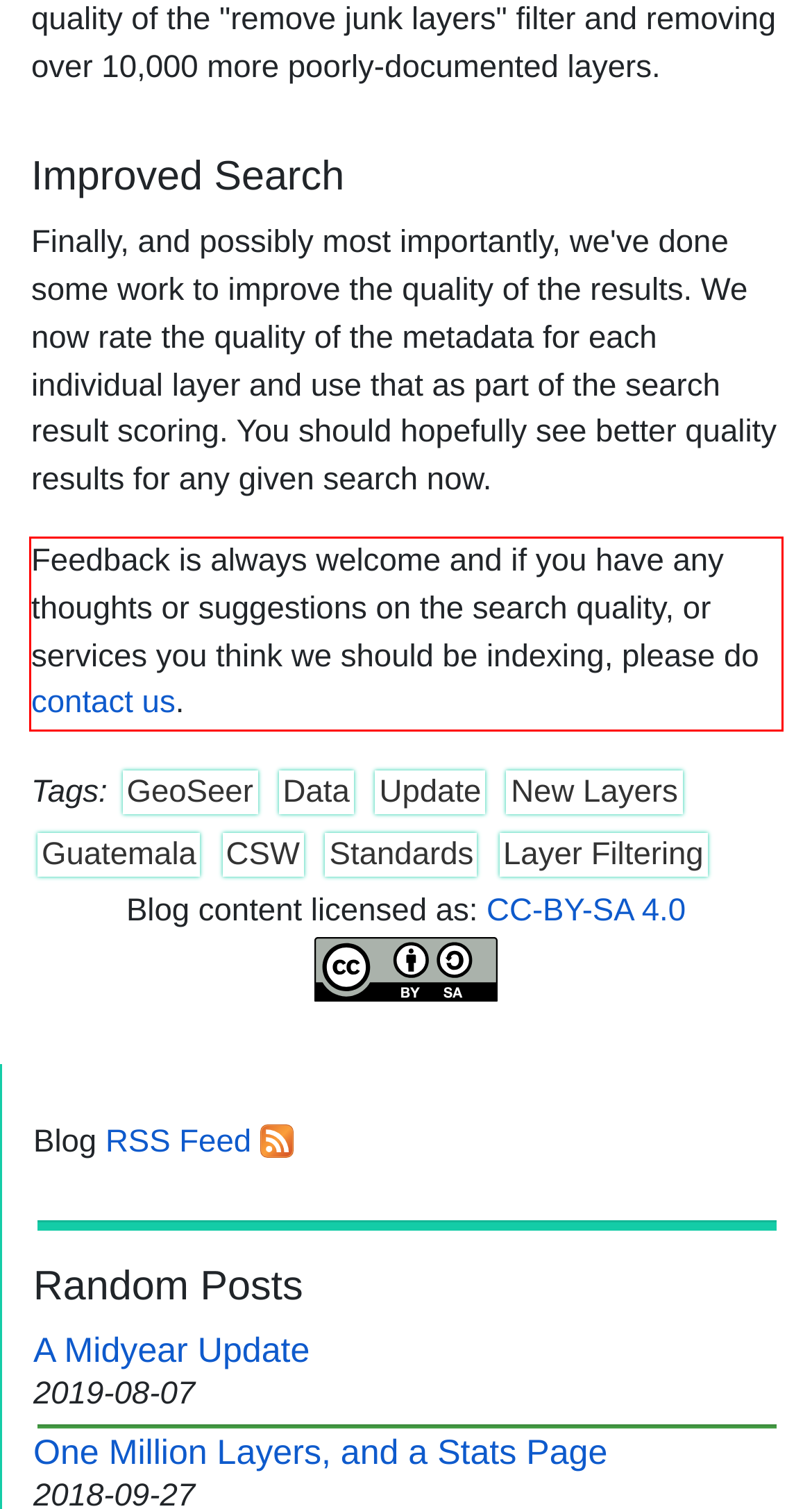Please look at the webpage screenshot and extract the text enclosed by the red bounding box.

Feedback is always welcome and if you have any thoughts or suggestions on the search quality, or services you think we should be indexing, please do contact us.